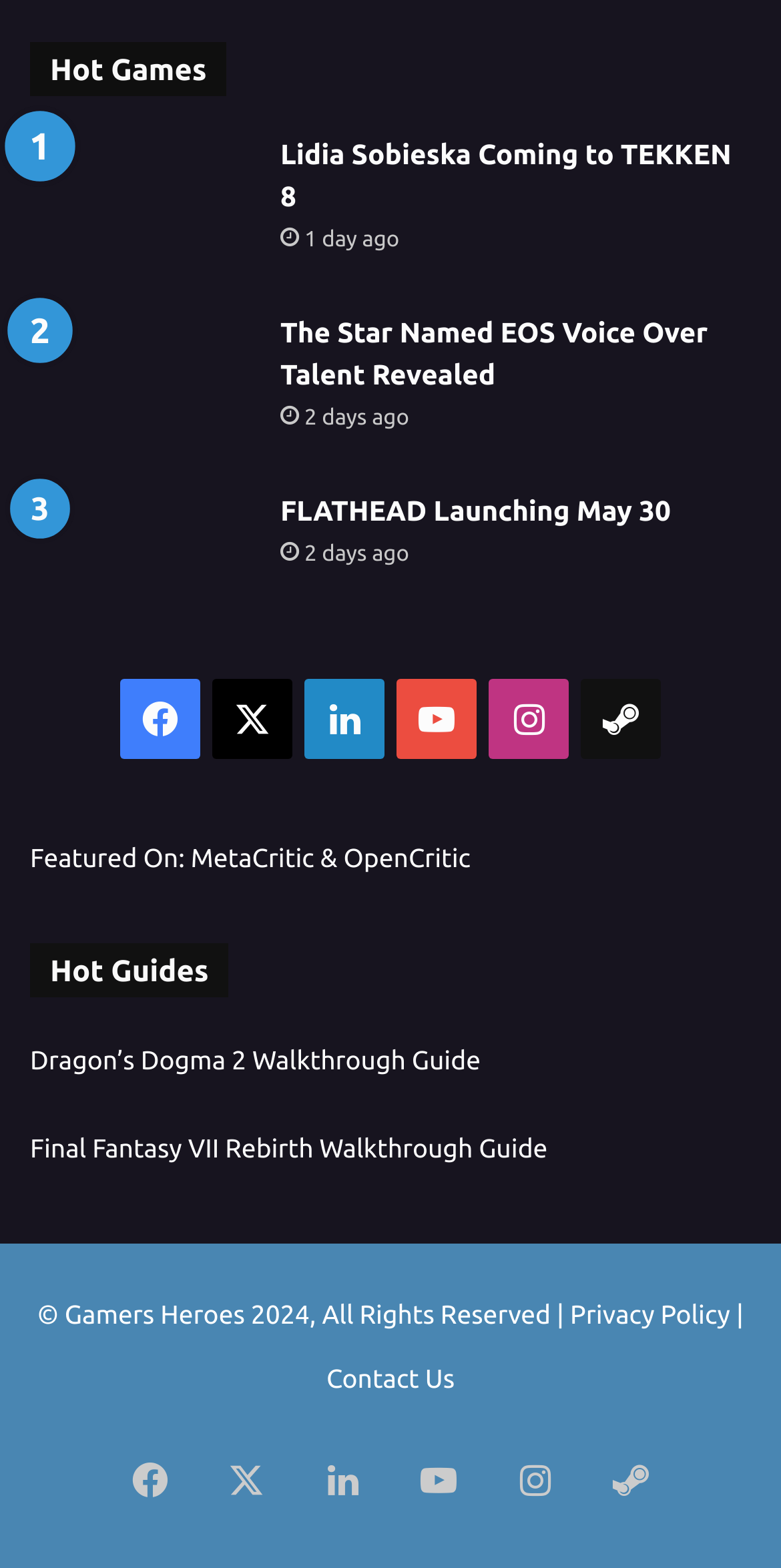Mark the bounding box of the element that matches the following description: "Privacy Policy".

[0.73, 0.83, 0.935, 0.848]